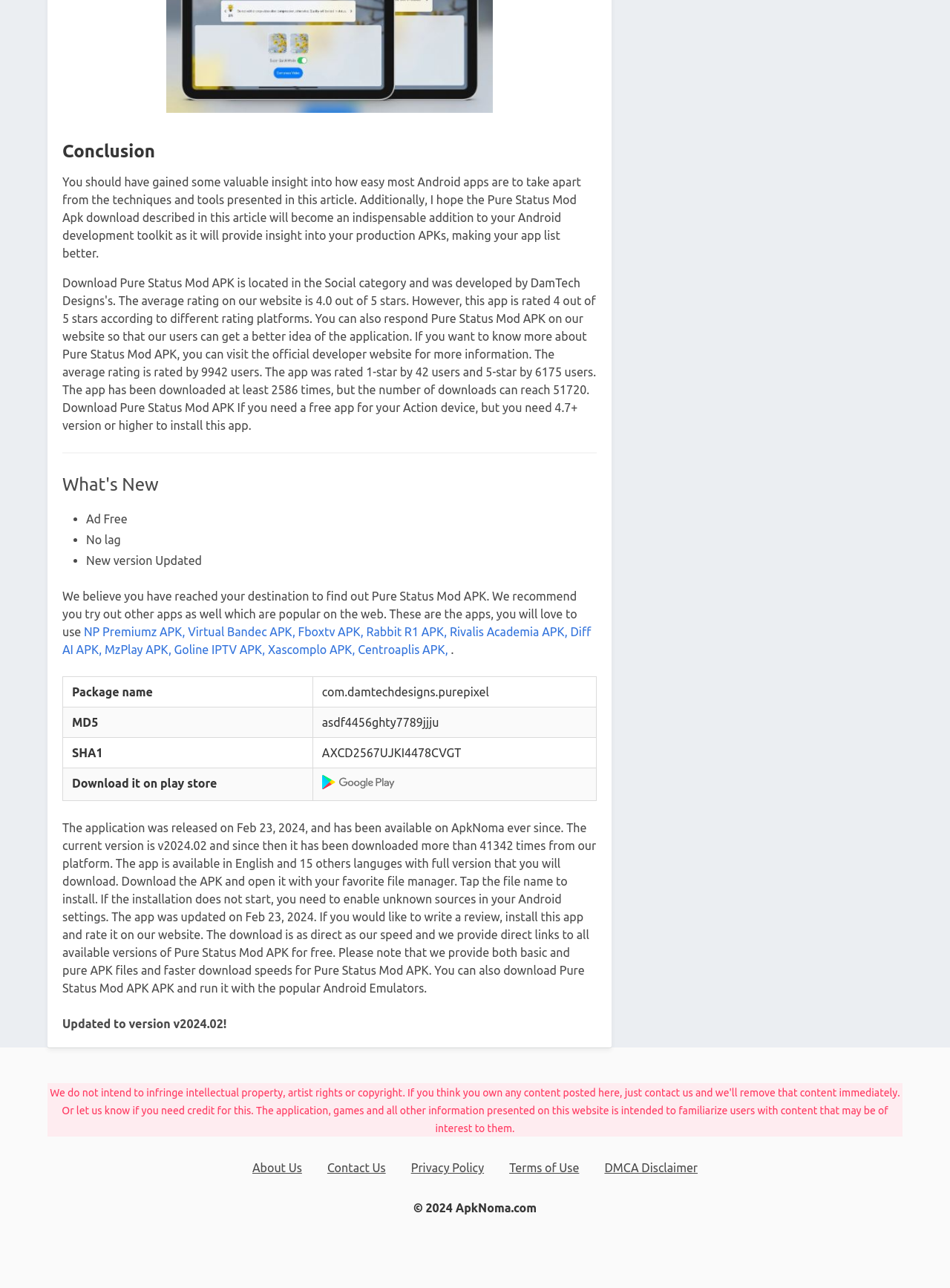Select the bounding box coordinates of the element I need to click to carry out the following instruction: "Read about the CAFFA Fall Contest".

None